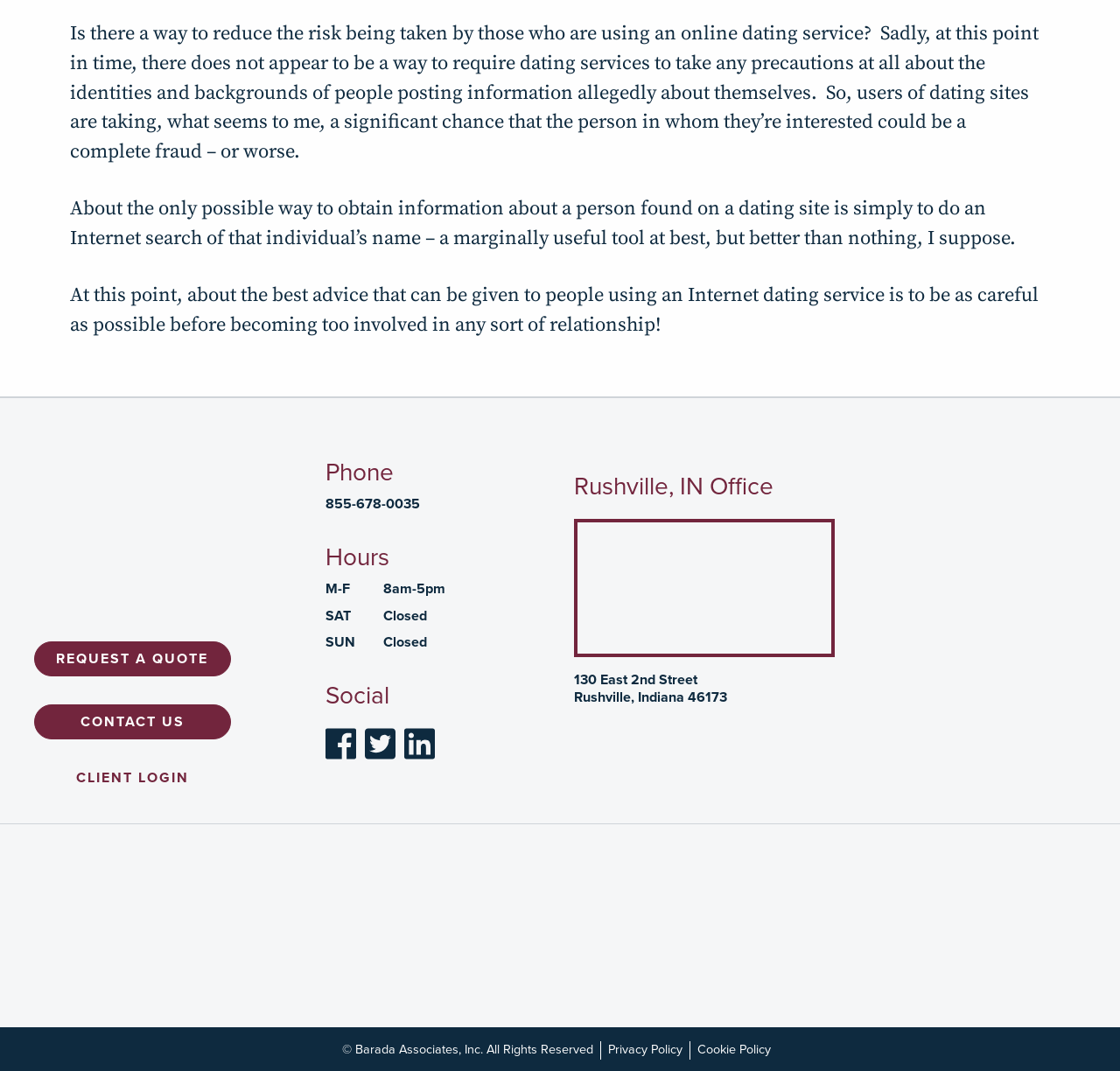Locate the bounding box coordinates of the element that needs to be clicked to carry out the instruction: "Click the 'CONTACT US' link". The coordinates should be given as four float numbers ranging from 0 to 1, i.e., [left, top, right, bottom].

[0.03, 0.658, 0.206, 0.691]